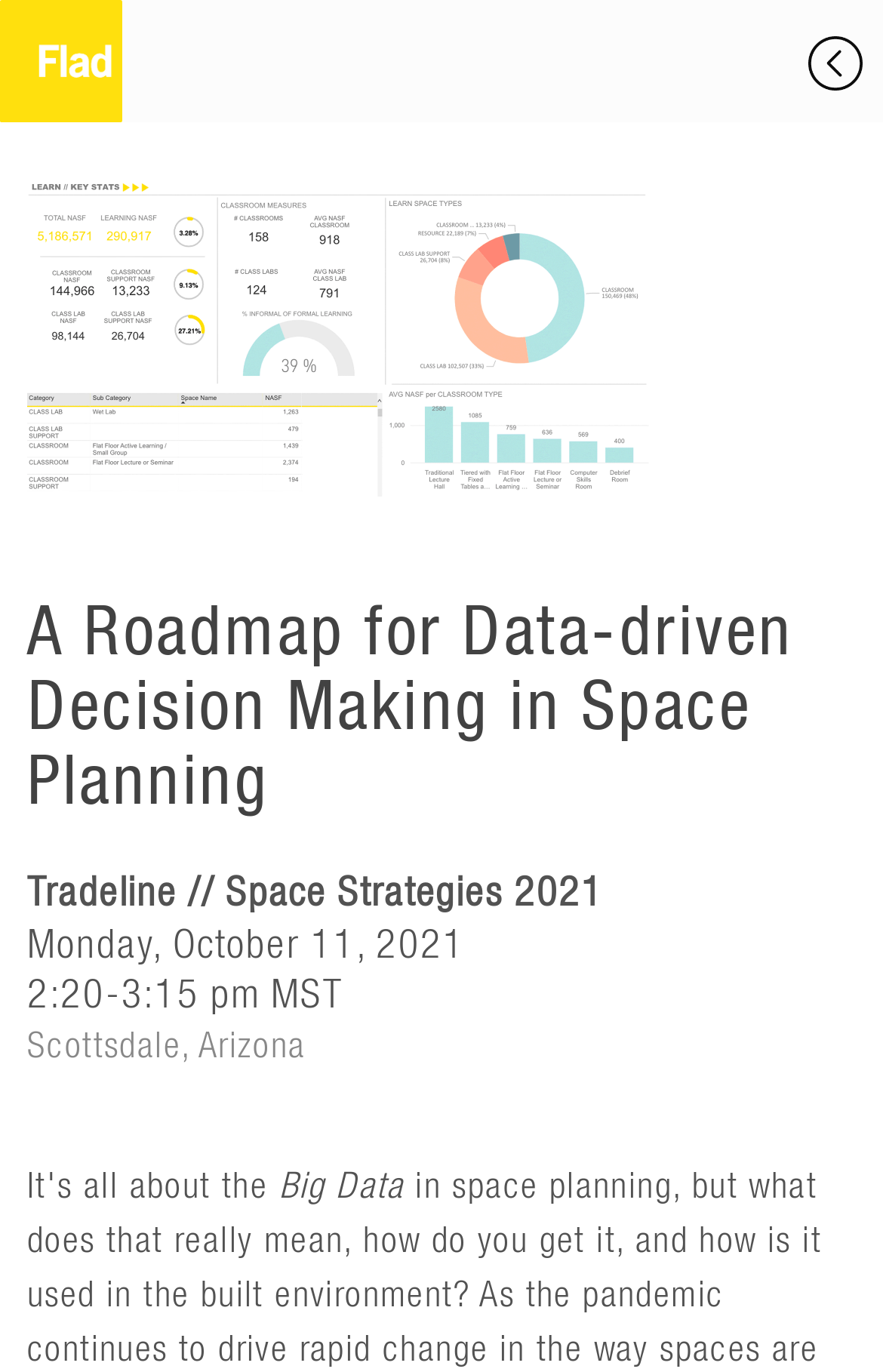Given the content of the image, can you provide a detailed answer to the question?
What is the symbol shown in the top-right corner?

The symbol shown in the top-right corner is an asterisk (*), which can be found in the image element with bounding box coordinates [0.915, 0.026, 0.976, 0.065].